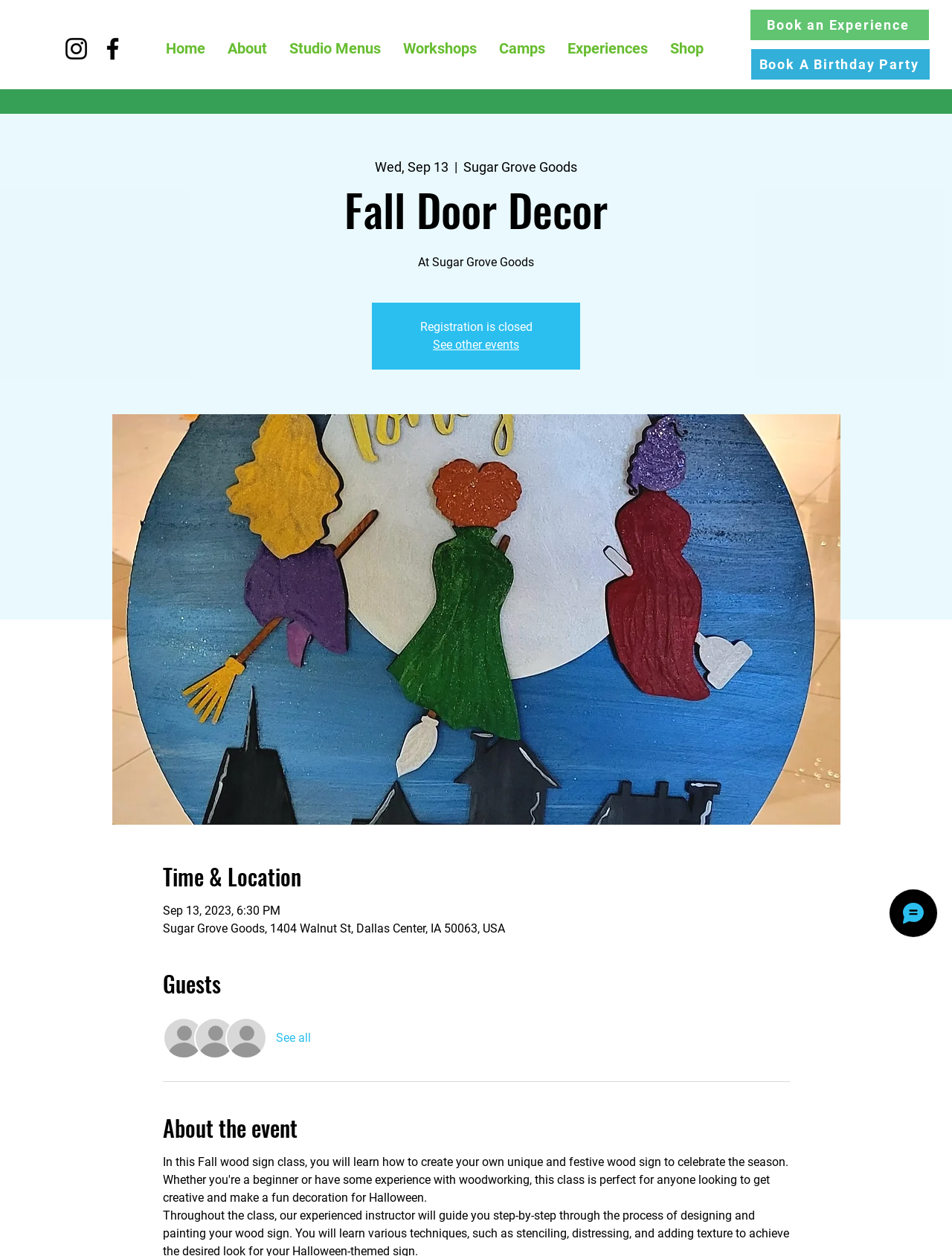Respond concisely with one word or phrase to the following query:
What is the name of the event?

Fall Door Decor